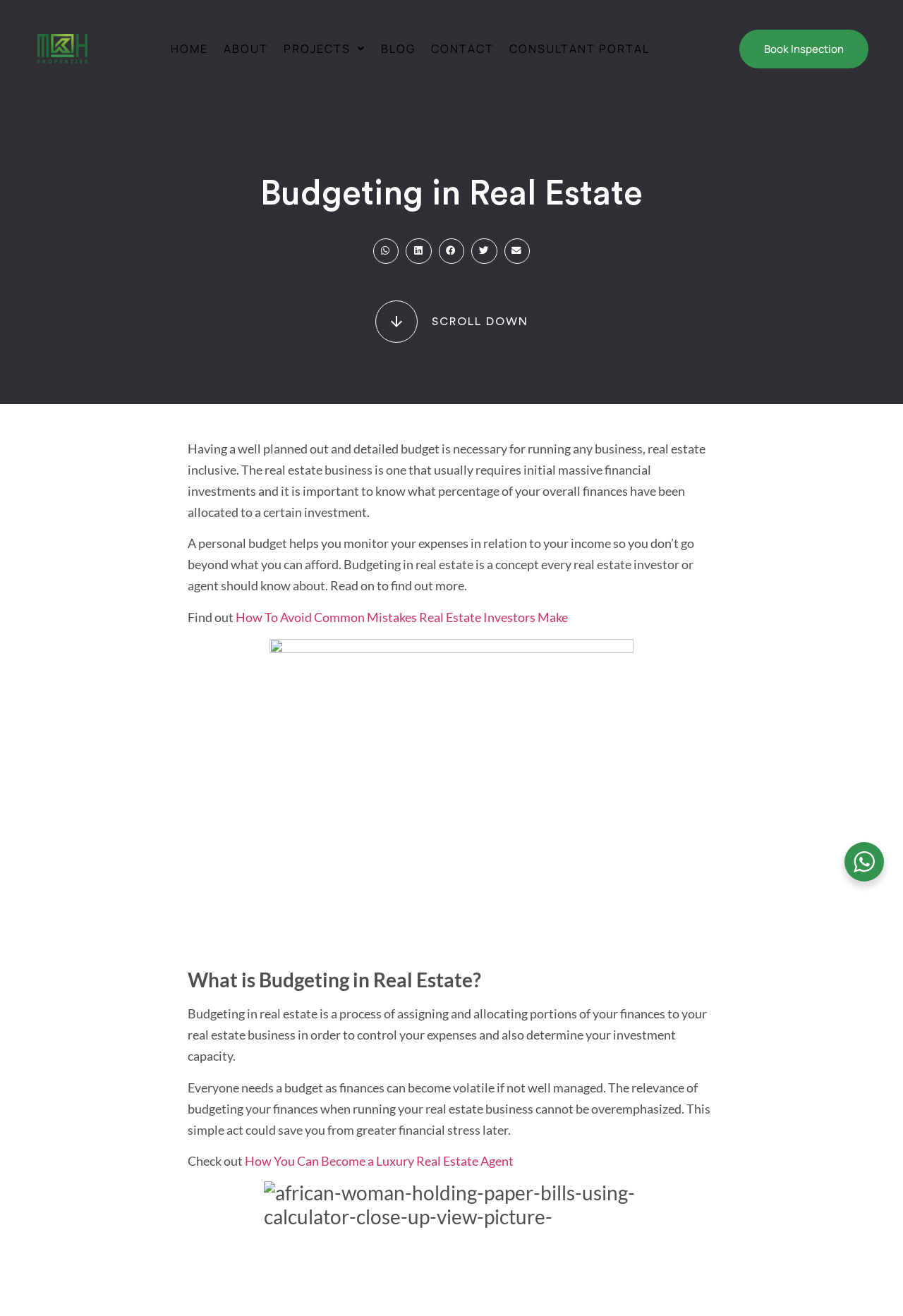Determine the bounding box coordinates of the area to click in order to meet this instruction: "Click on the HOME link".

[0.181, 0.025, 0.239, 0.049]